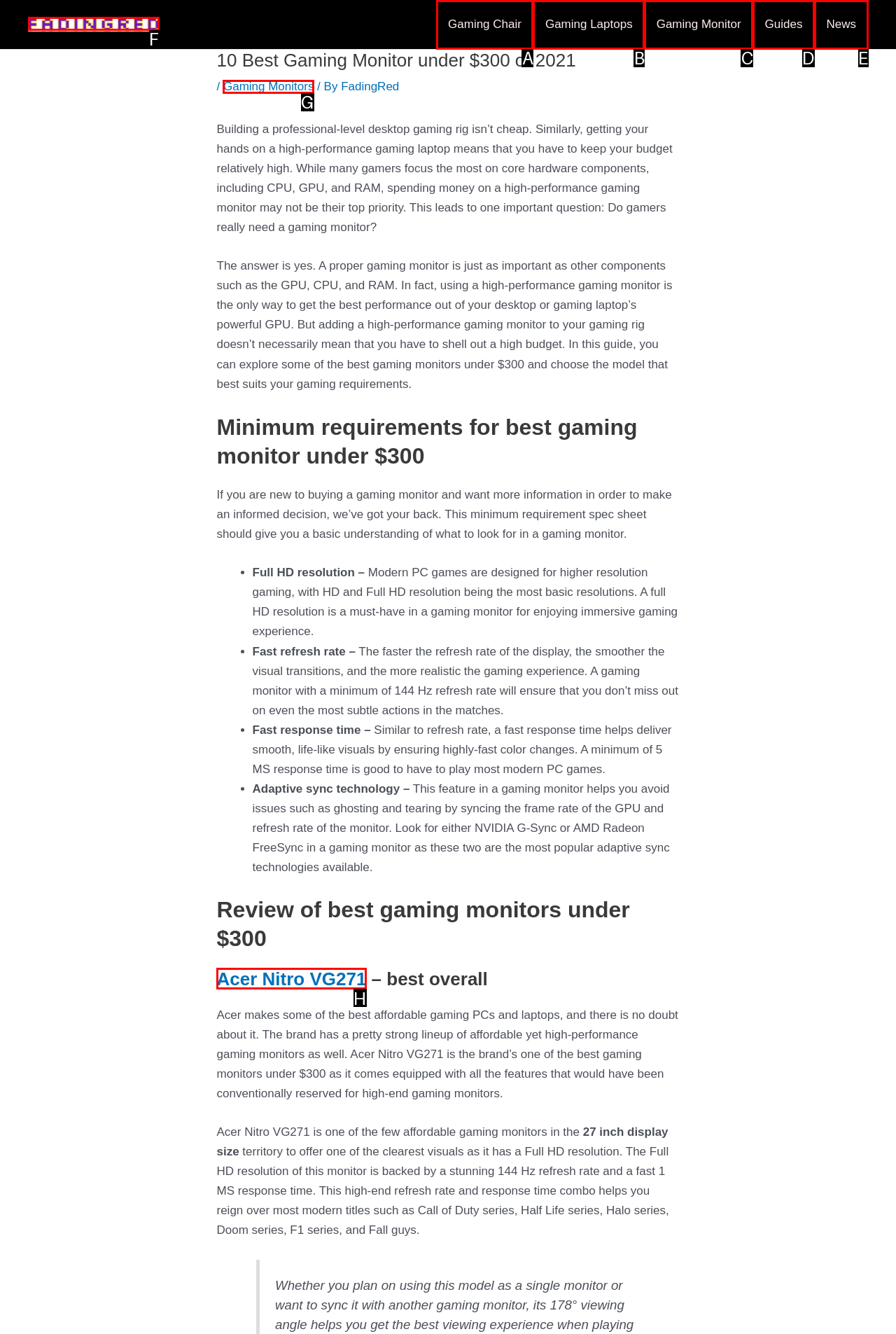Tell me which letter corresponds to the UI element that should be clicked to fulfill this instruction: Click on Gaming Monitors
Answer using the letter of the chosen option directly.

G